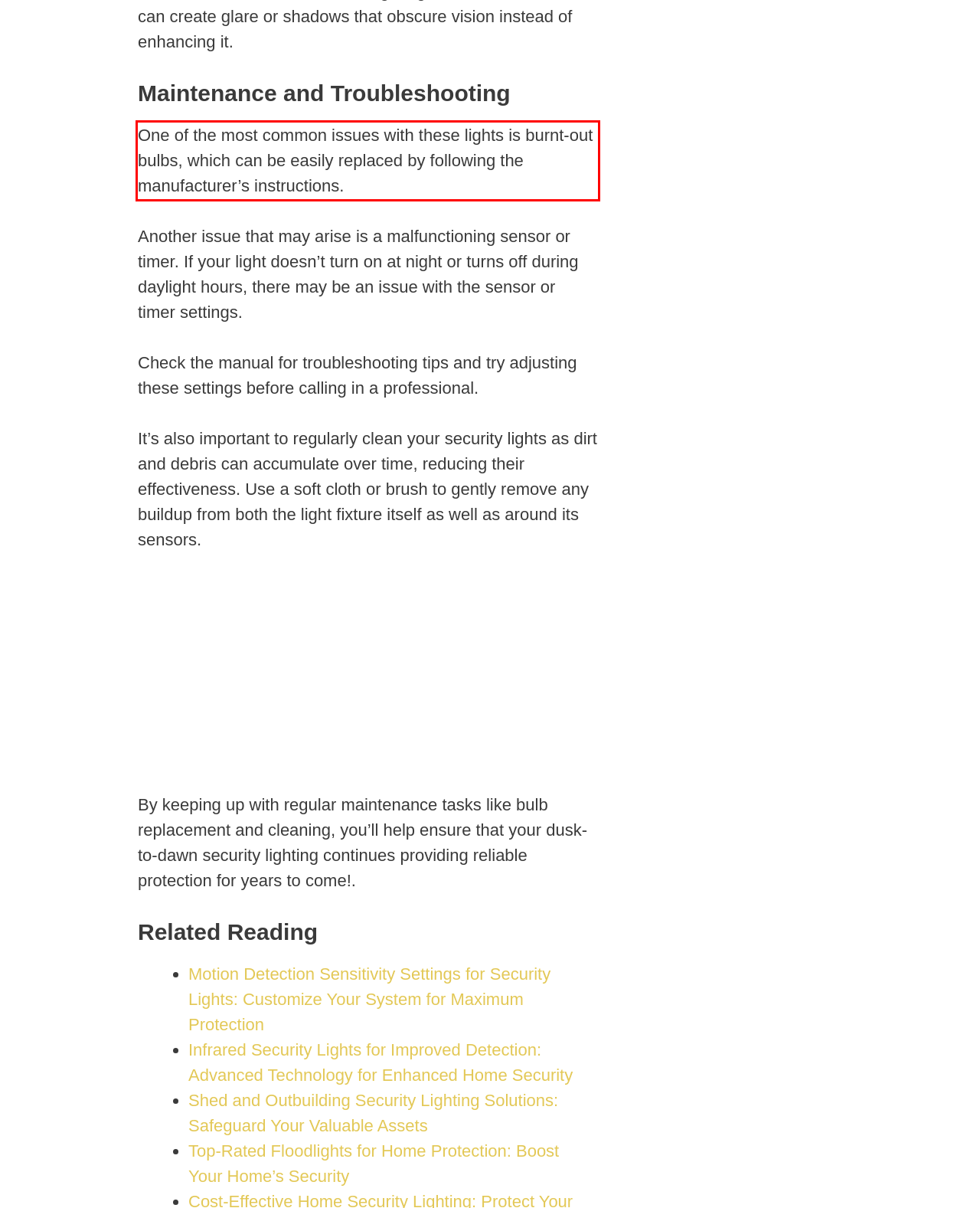You are given a screenshot showing a webpage with a red bounding box. Perform OCR to capture the text within the red bounding box.

One of the most common issues with these lights is burnt-out bulbs, which can be easily replaced by following the manufacturer’s instructions.